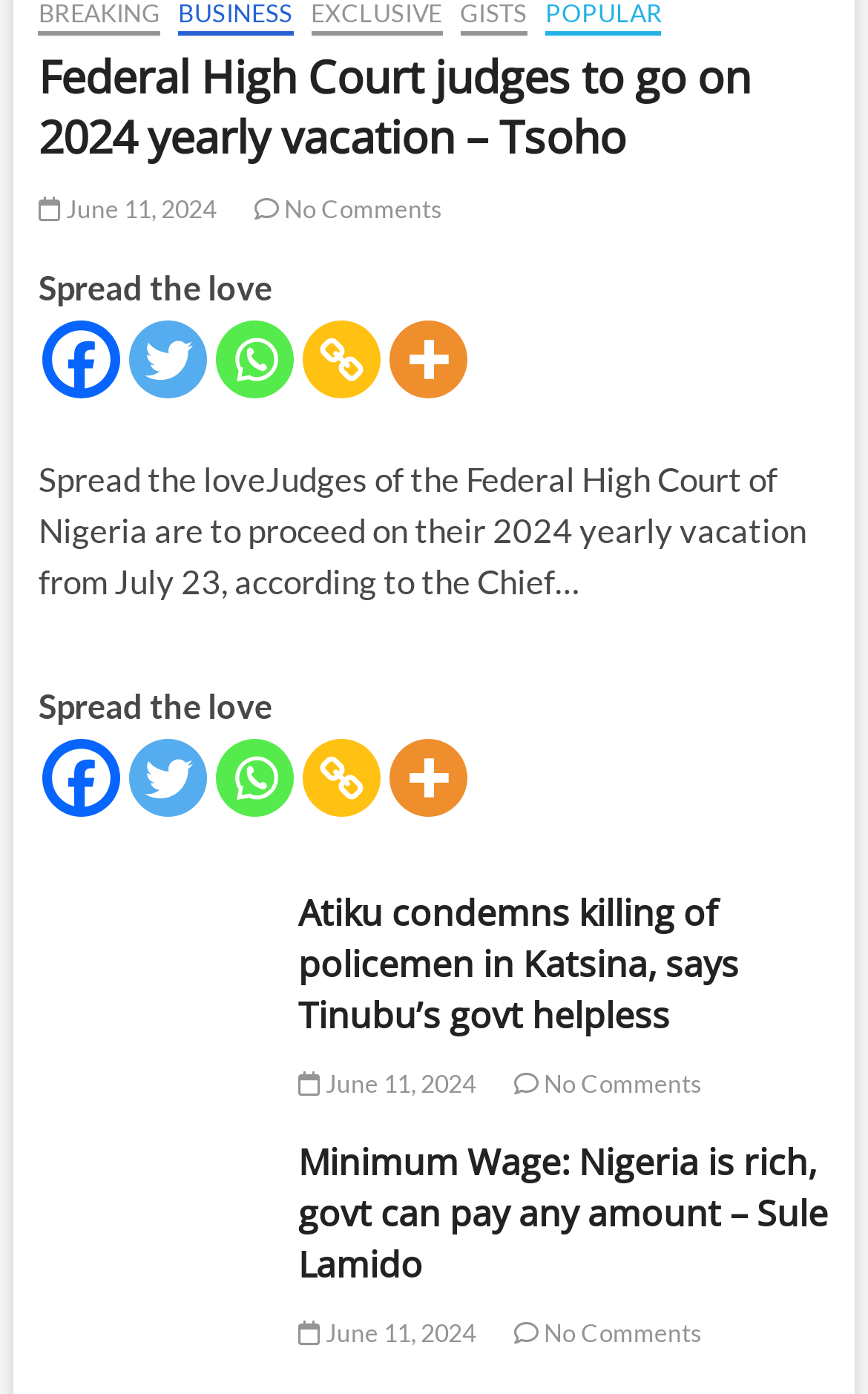Please indicate the bounding box coordinates for the clickable area to complete the following task: "View the article about Atiku condemning killing of policemen". The coordinates should be specified as four float numbers between 0 and 1, i.e., [left, top, right, bottom].

[0.343, 0.637, 0.956, 0.747]